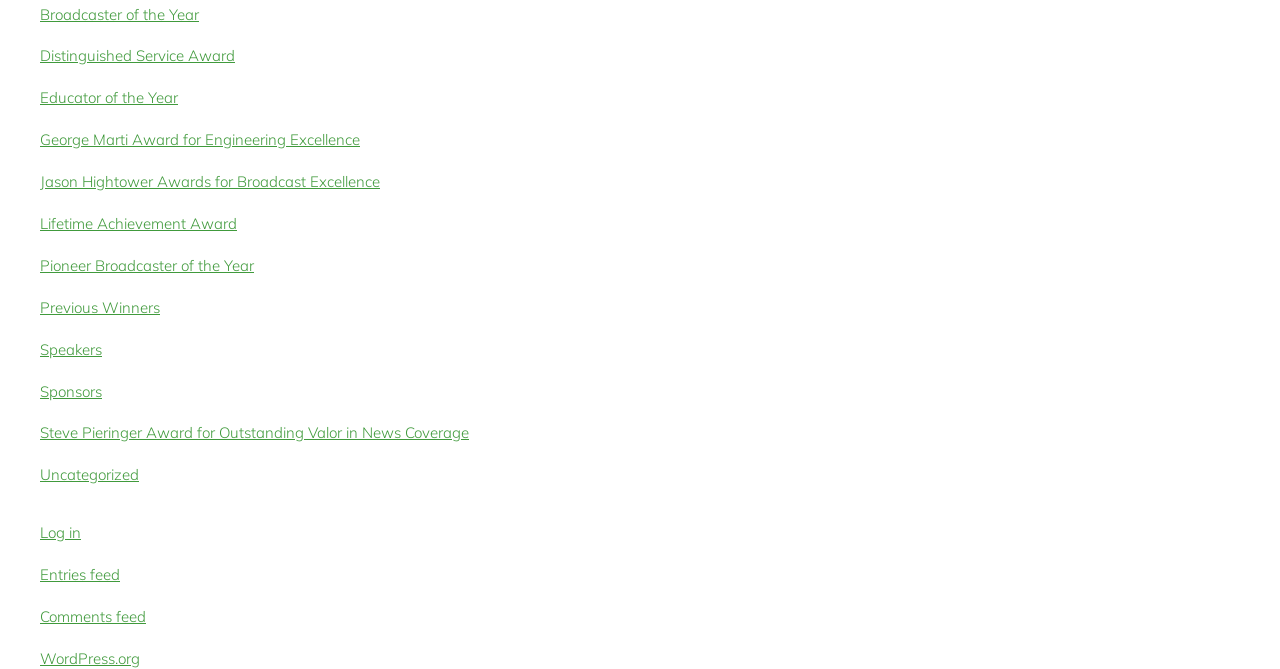Are there any feeds available on the webpage?
Please provide a detailed and comprehensive answer to the question.

I found multiple link elements with OCR text that appear to be feed links, such as 'Entries feed' and 'Comments feed', which suggests that there are feeds available on the webpage.